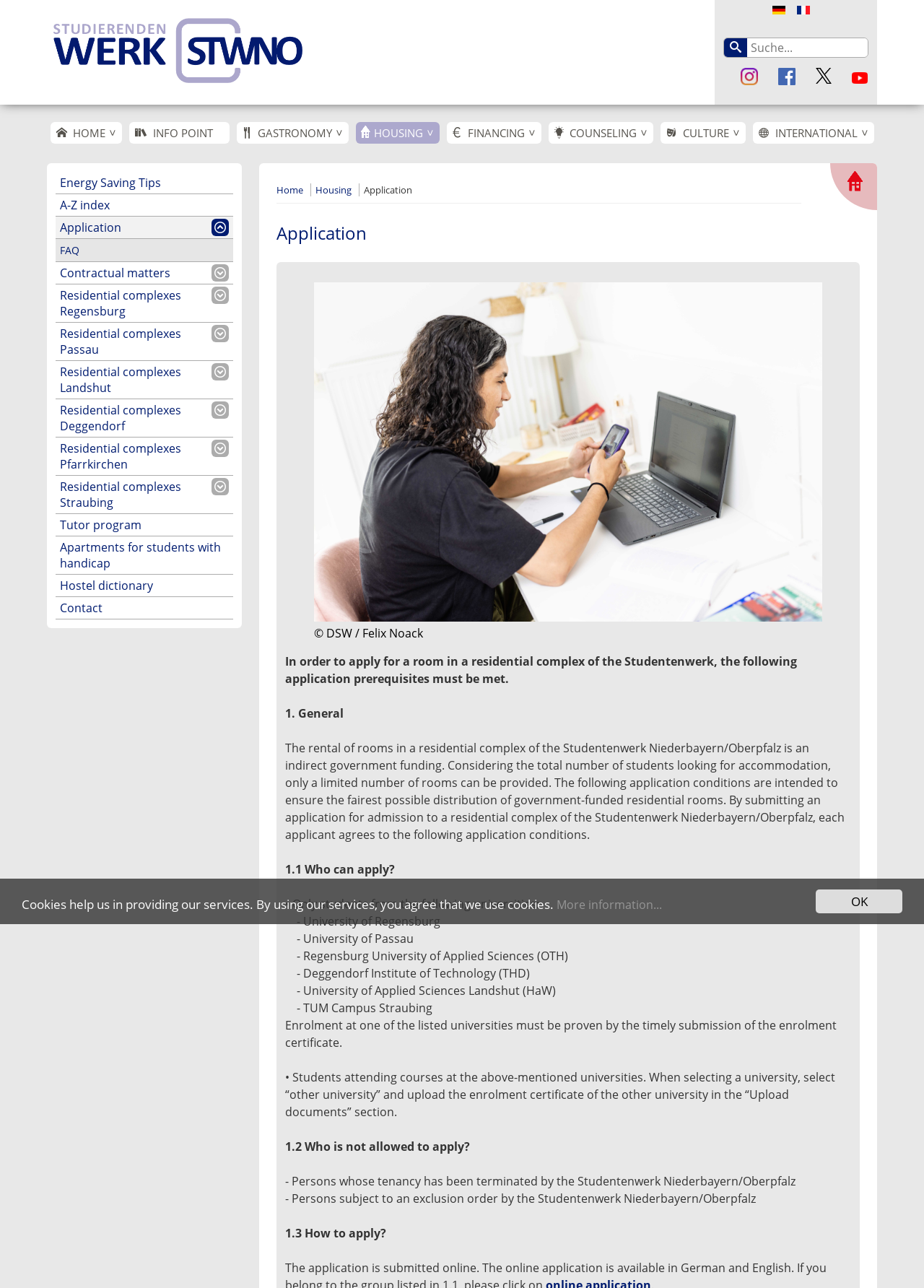Pinpoint the bounding box coordinates of the area that must be clicked to complete this instruction: "Apply for a room in a residential complex".

[0.308, 0.507, 0.862, 0.533]